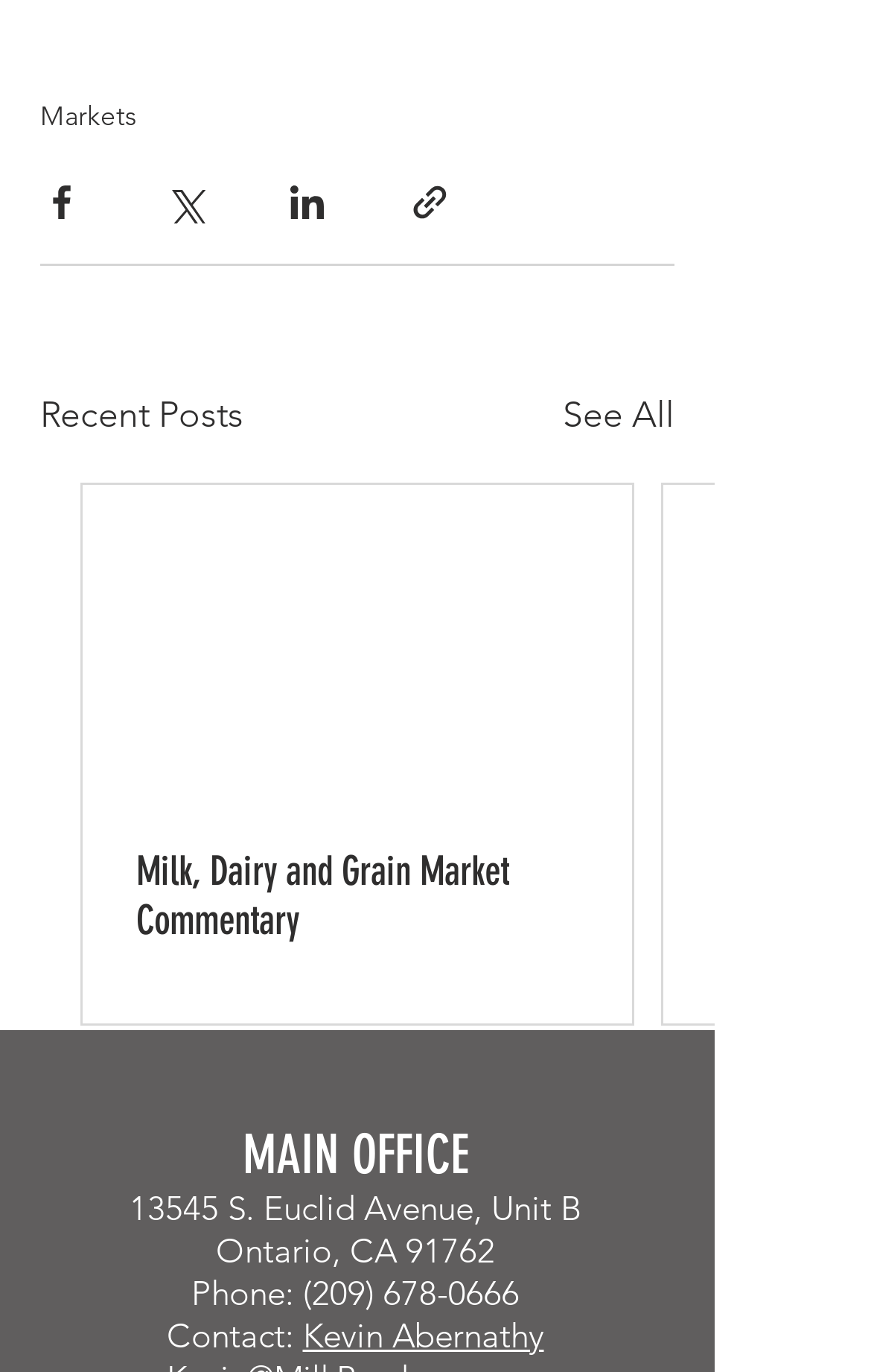What is the first social media platform to share via?
Answer the question with a single word or phrase, referring to the image.

Facebook